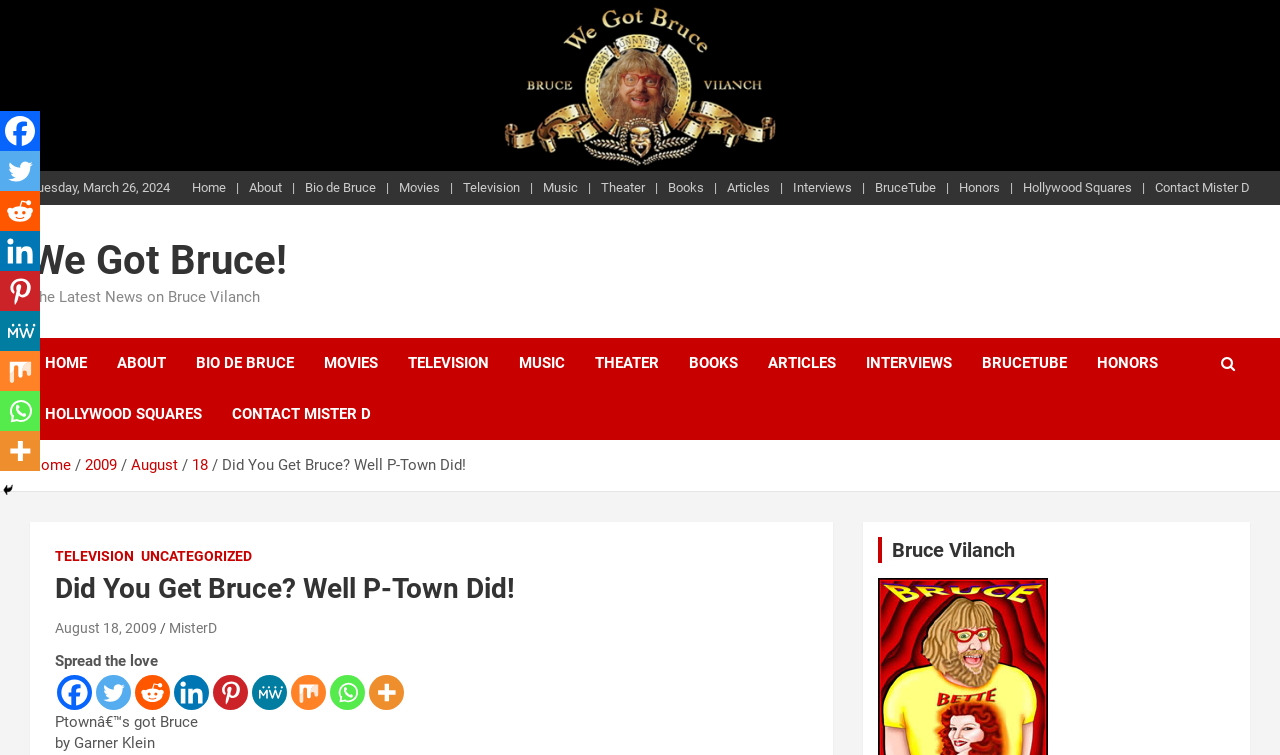Provide the bounding box coordinates for the area that should be clicked to complete the instruction: "Click on the 'Home' link".

[0.15, 0.237, 0.177, 0.261]